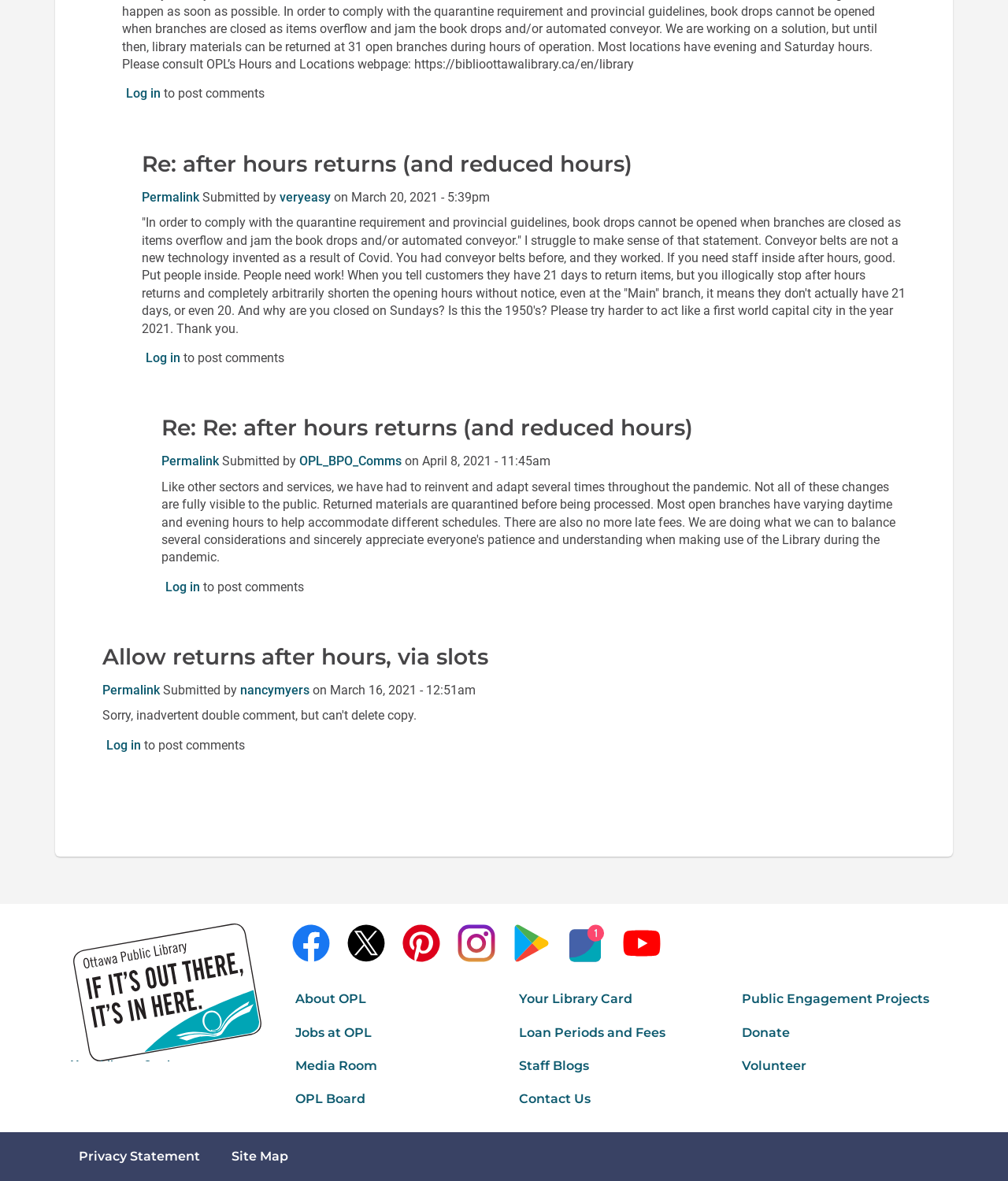Predict the bounding box of the UI element based on the description: "News". The coordinates should be four float numbers between 0 and 1, formatted as [left, top, right, bottom].

None